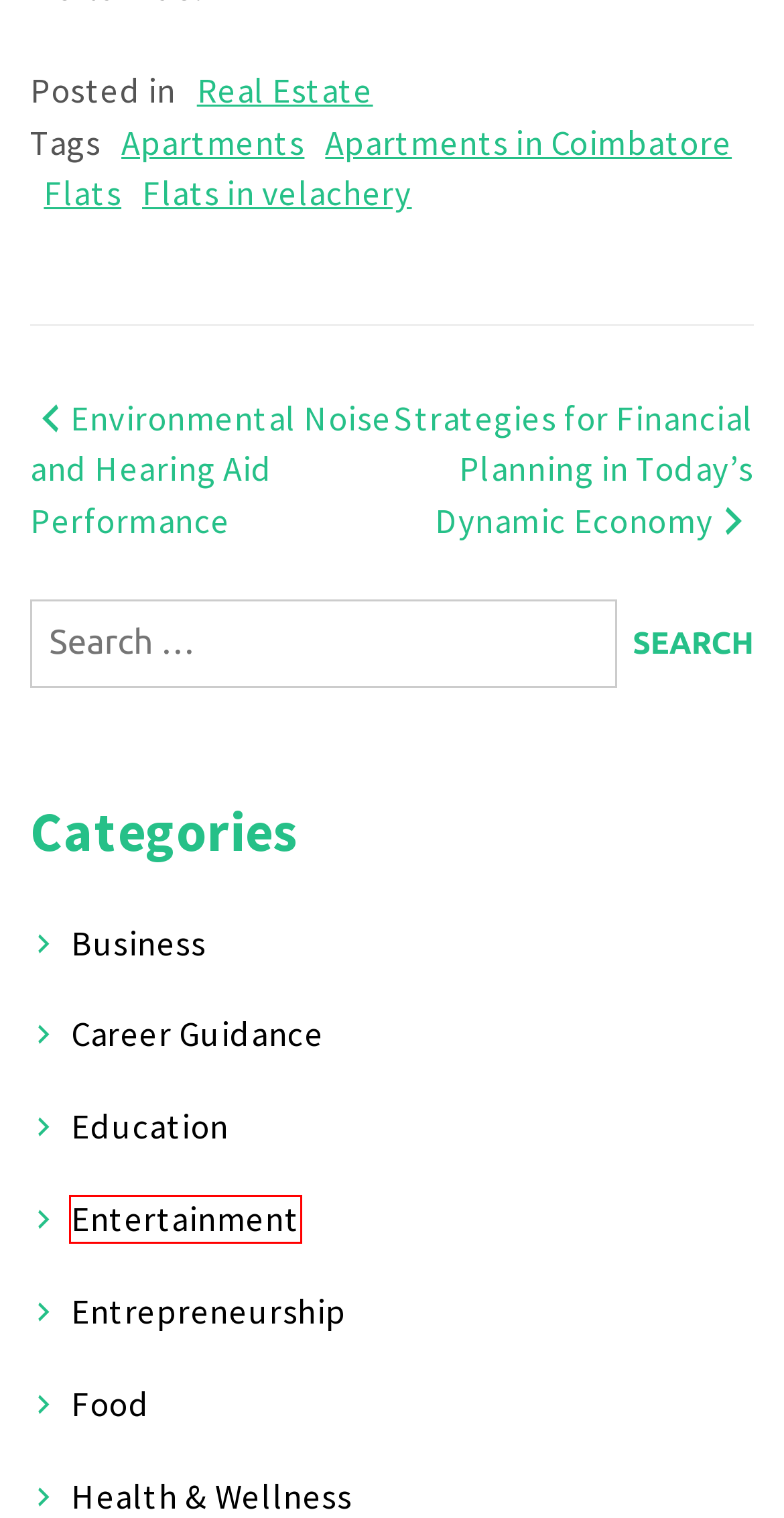Examine the screenshot of a webpage with a red bounding box around a specific UI element. Identify which webpage description best matches the new webpage that appears after clicking the element in the red bounding box. Here are the candidates:
A. Flats Archives - Daily Consumer Life
B. Entertainment Archives - Daily Consumer Life
C. Entrepreneurship Archives - Daily Consumer Life
D. Strategies for Financial Planning in Today's Dynamic Economy
E. Career Guidance Archives - Daily Consumer Life
F. Apartments Archives - Daily Consumer Life
G. Business Archives - Daily Consumer Life
H. Environmental Noise and Hearing Aid Performance

B